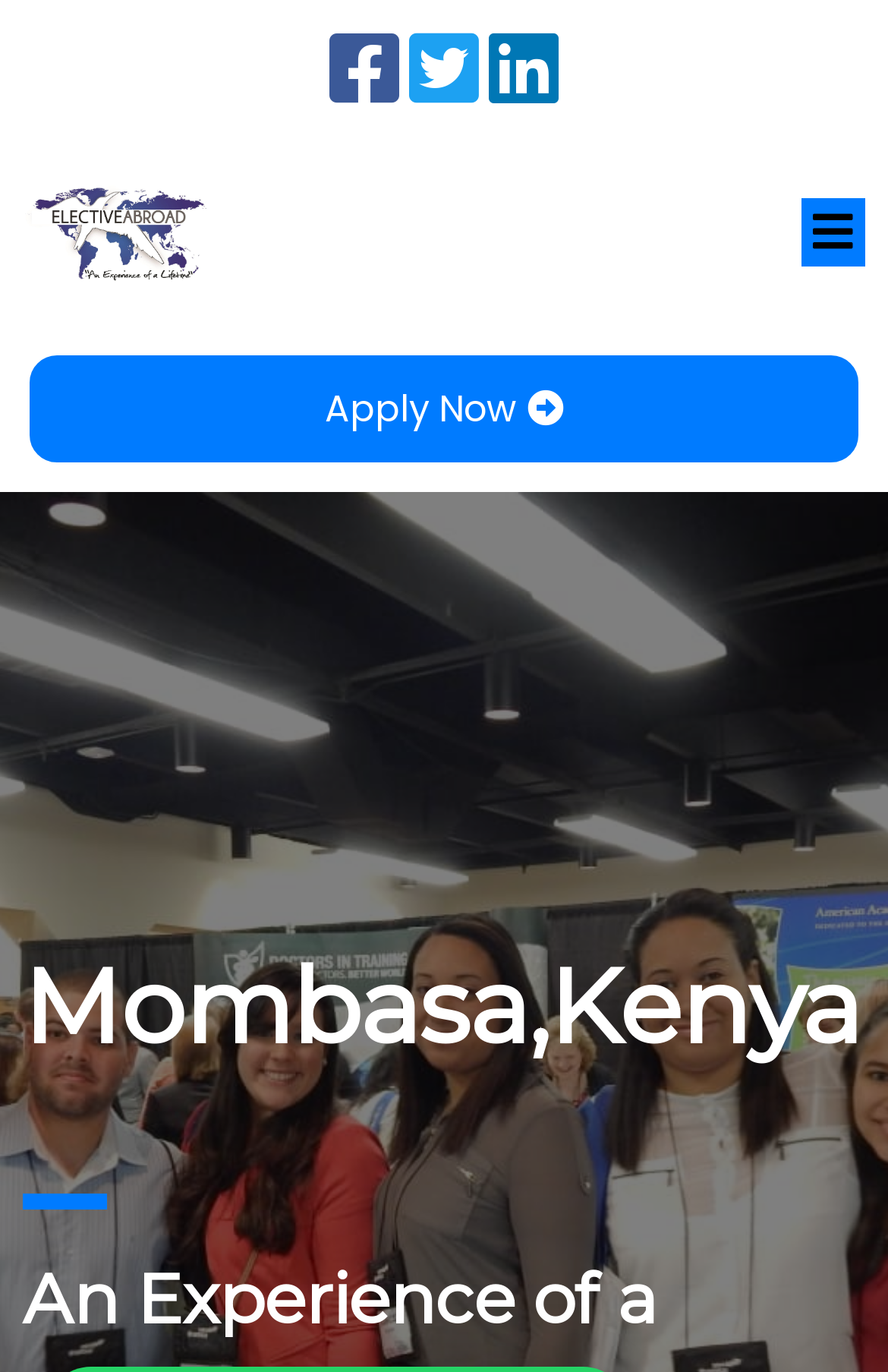Use the information in the screenshot to answer the question comprehensively: What is the width of the webpage?

I analyzed the bounding box coordinates of various elements on the webpage and noticed that they span the entire width of the webpage, indicating that the webpage takes up the full width of the screen.